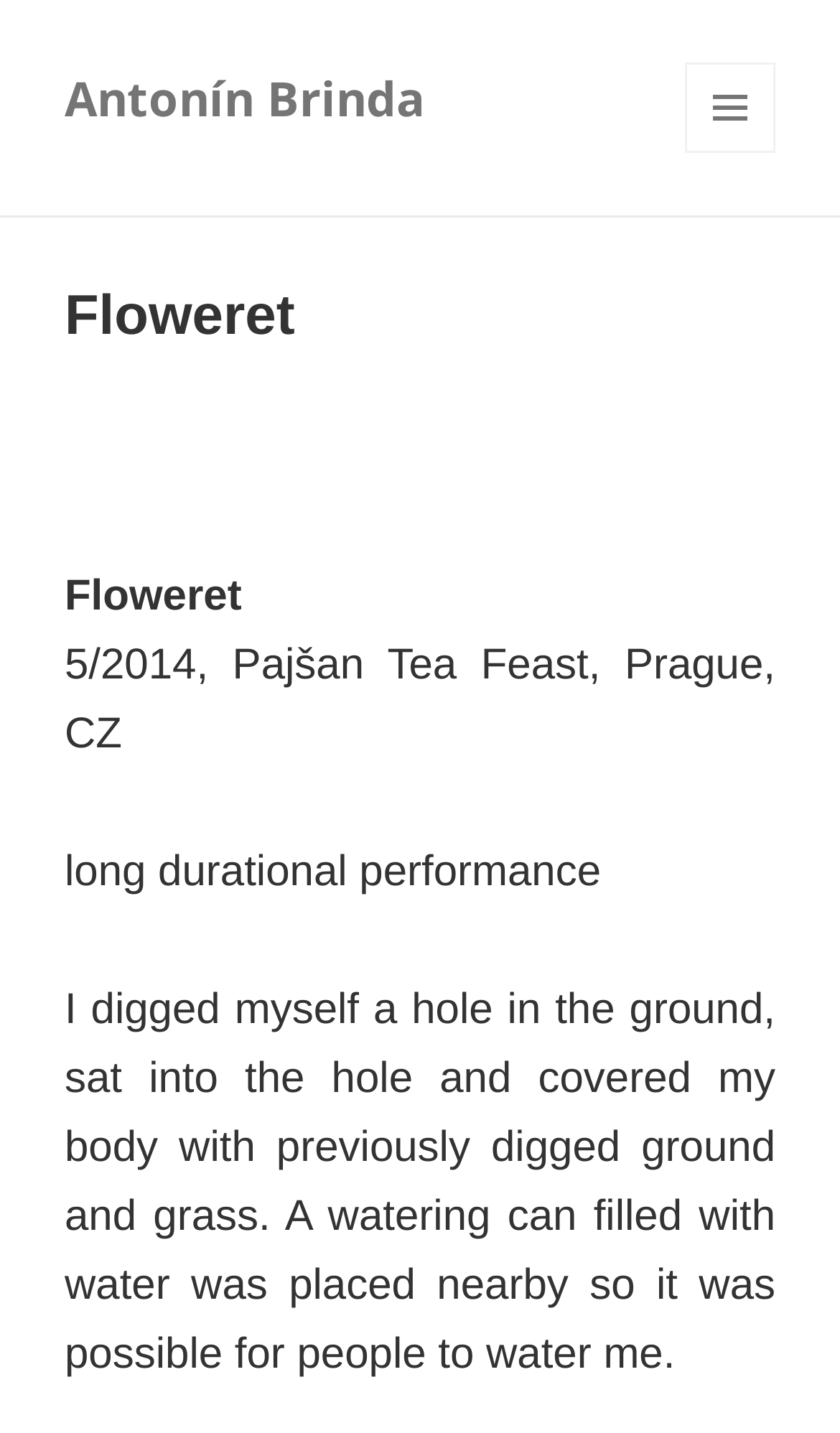Provide the bounding box coordinates of the UI element this sentence describes: "Menu and widgets".

[0.815, 0.044, 0.923, 0.107]